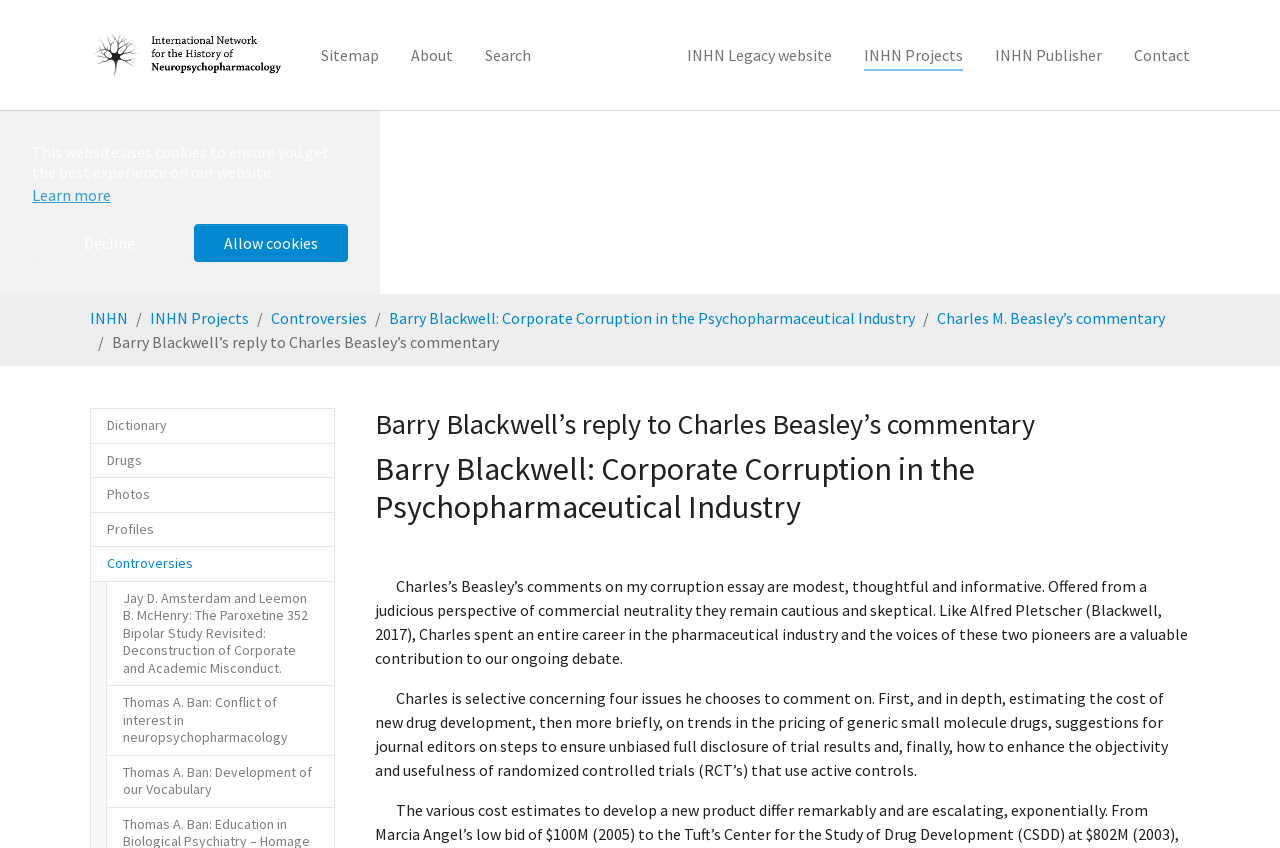Please predict the bounding box coordinates of the element's region where a click is necessary to complete the following instruction: "Search for something". The coordinates should be represented by four float numbers between 0 and 1, i.e., [left, top, right, bottom].

[0.367, 0.041, 0.428, 0.088]